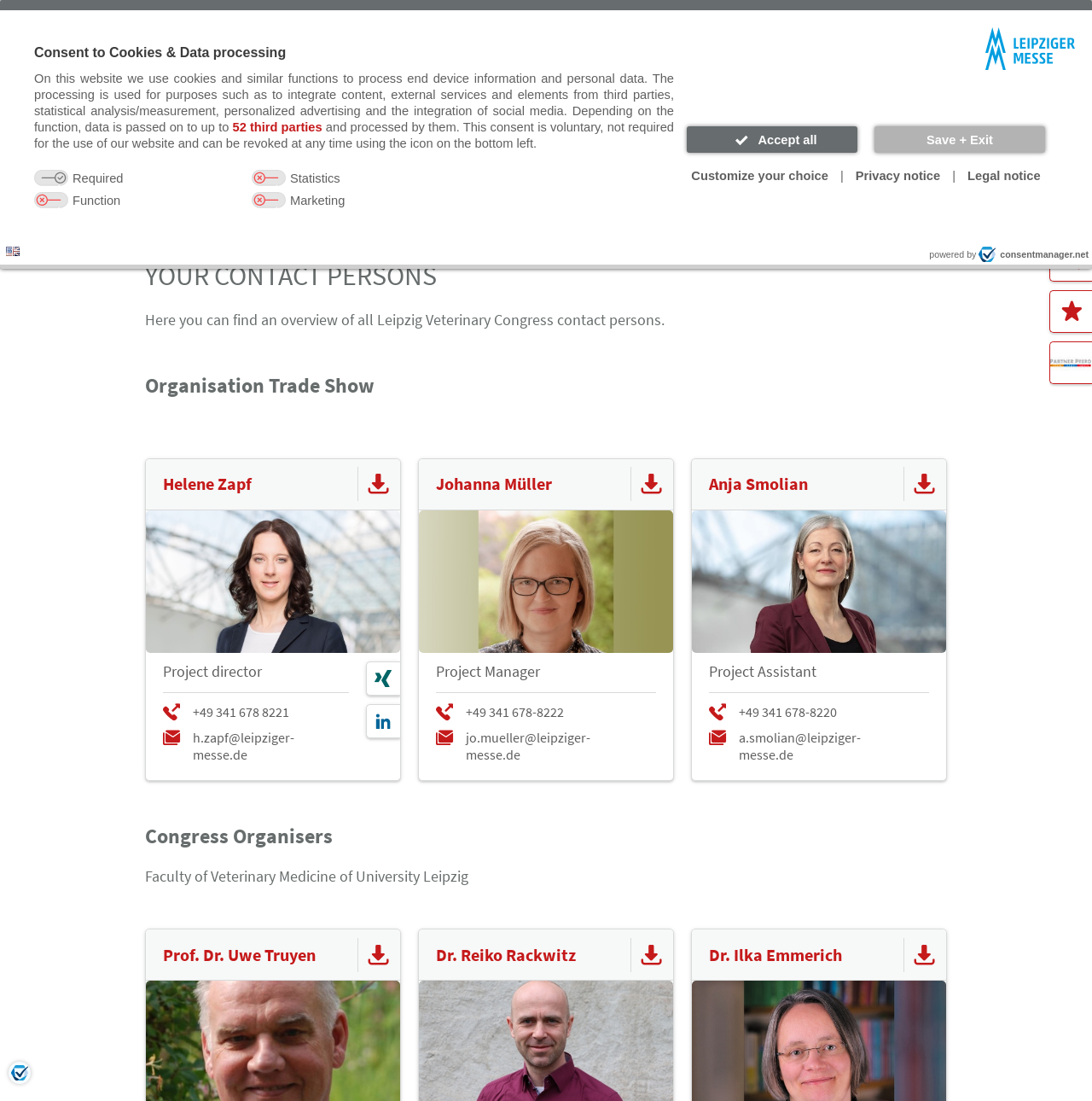Give a comprehensive overview of the webpage, including key elements.

The webpage is about the Leipziger Tierärztekongress (Leipzig Veterinary Congress) and its contact information. At the top, there is a logo and a navigation menu with links to various sections such as "Exhibiting", "Visitor information", "Programme", and more. Below the navigation menu, there is a search bar and a button to search.

On the left side of the page, there is a section with links to different topics, including "Facts and figures", "Planning your stand", "Advertising", and more. Each link has an arrow icon next to it.

In the main content area, there is a heading "YOUR CONTACT PERSONS" followed by a paragraph of text explaining that this section provides an overview of all Leipzig Veterinary Congress contact persons. Below this, there is a section with the title "Organisation Trade Show" and a list of contact persons, including their names, positions, and contact information.

On the right side of the page, there are several buttons and links, including a language selection dropdown, a button to customize cookie settings, and links to the privacy notice and legal notice.

At the bottom of the page, there is a breadcrumb navigation menu showing the current page's location in the website's hierarchy. There are also links to the homepage, metaseiten, and other related websites.

Throughout the page, there are various icons and images, including a logo, arrow icons, and a share button. The overall layout is organized and easy to navigate, with clear headings and concise text.